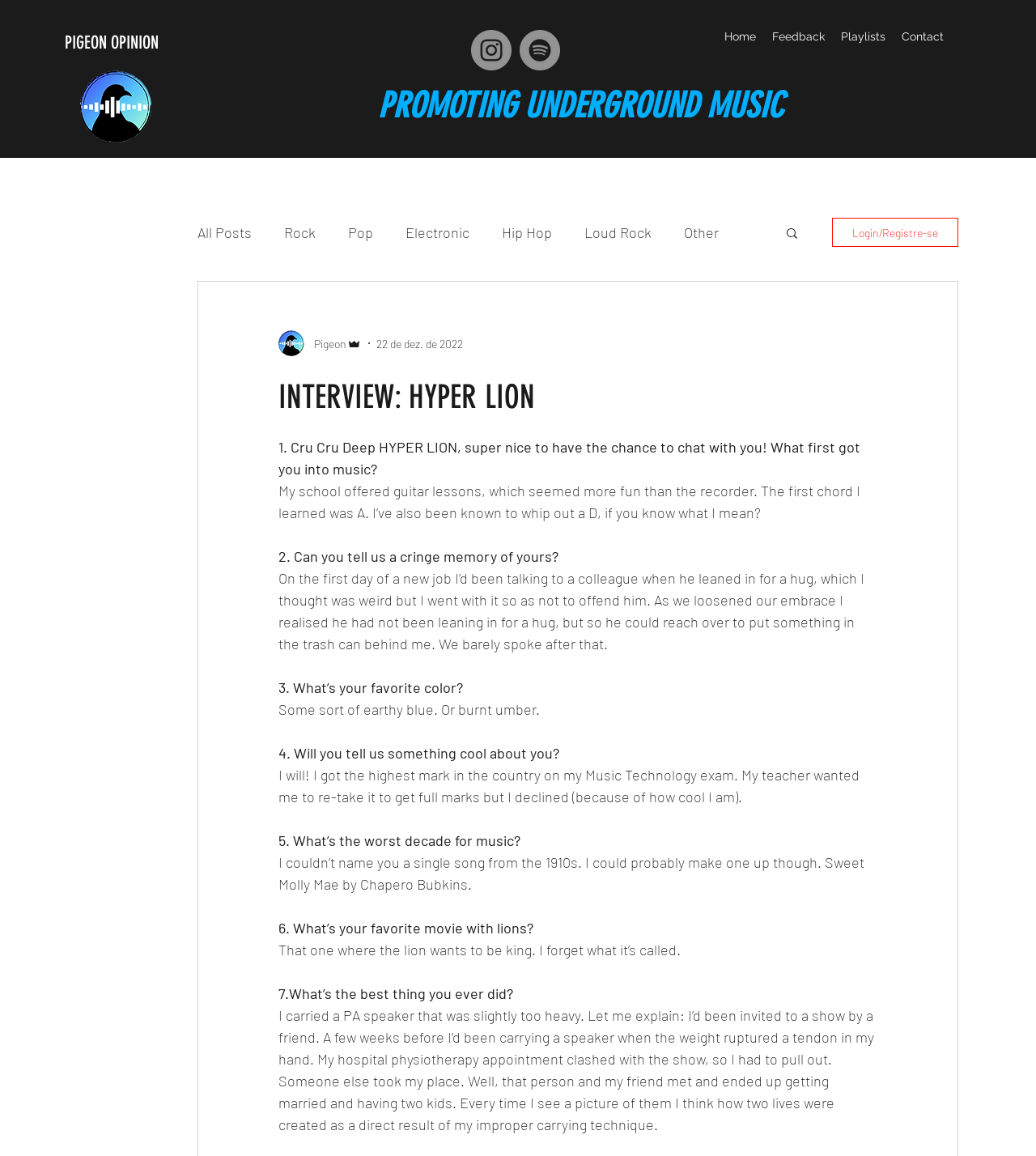Using details from the image, please answer the following question comprehensively:
What is the first chord HYPER LION learned?

I found the answer by reading the first answer in the interview which says 'The first chord I learned was A. I’ve also been known to whip out a D, if you know what I mean?'.